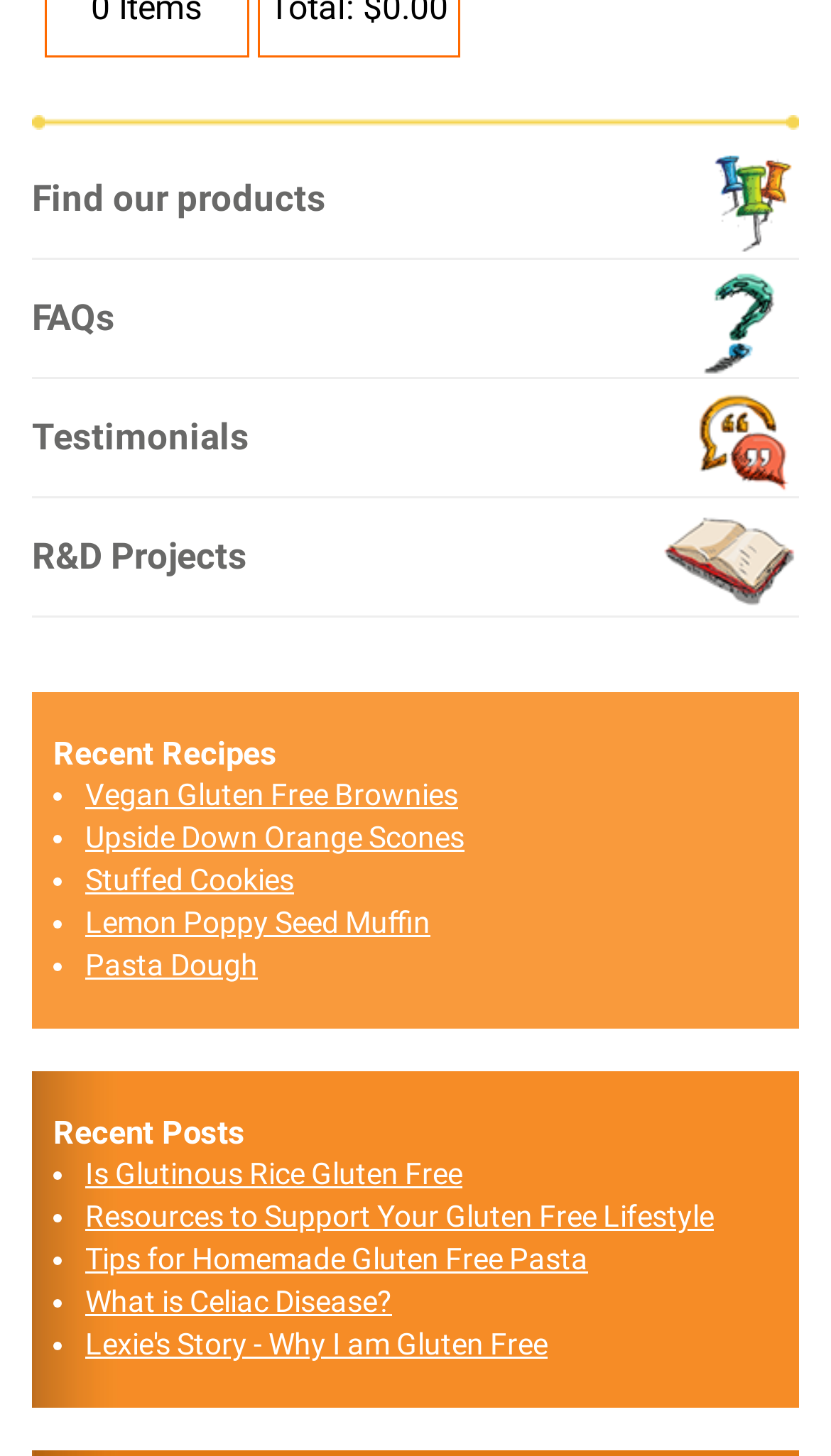What is the second recent post?
Ensure your answer is thorough and detailed.

I looked at the list of links under the 'Recent Posts' heading and found the second link, which is 'Resources to Support Your Gluten Free Lifestyle'.